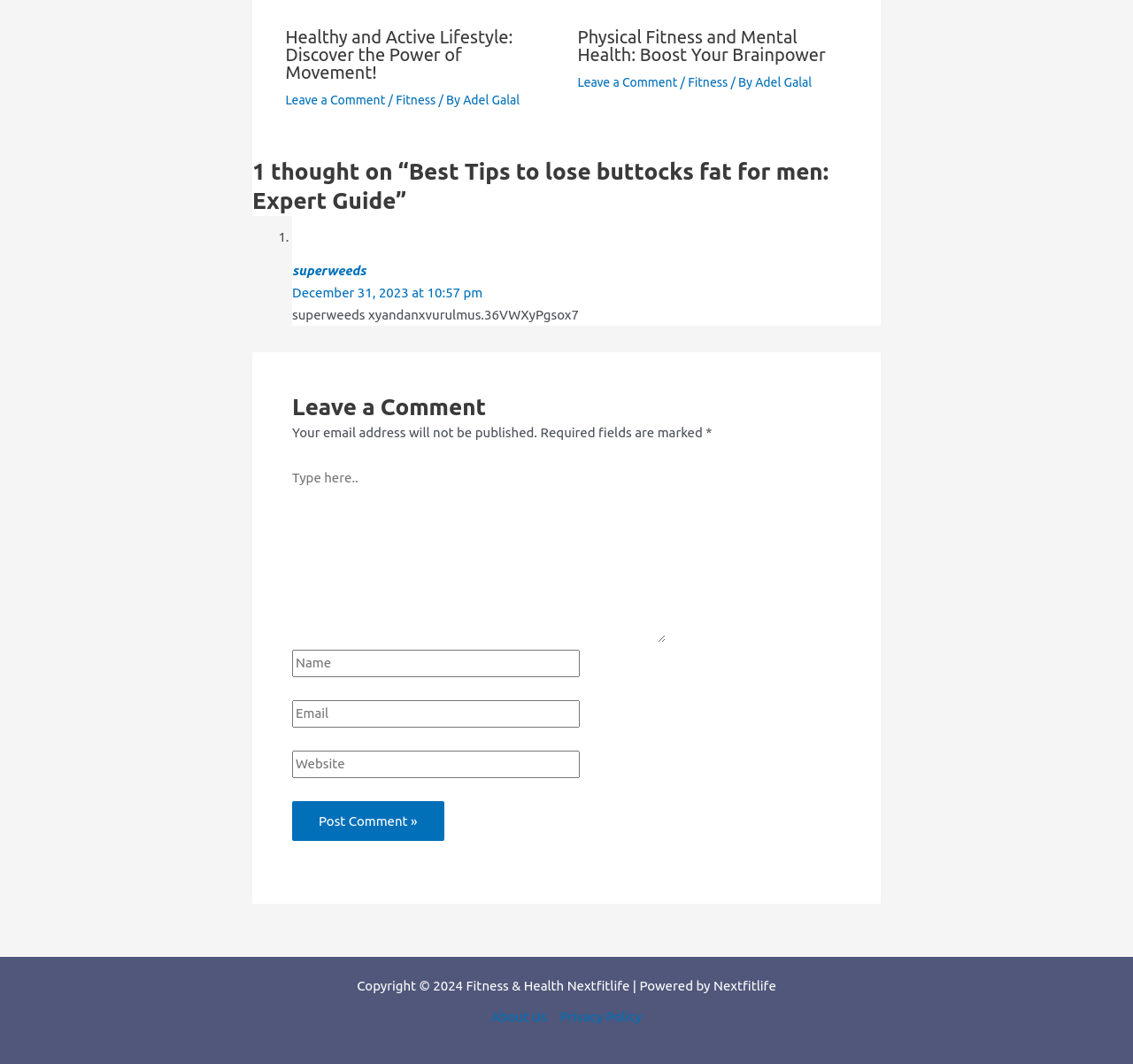How many comment fields are there?
From the image, respond with a single word or phrase.

4